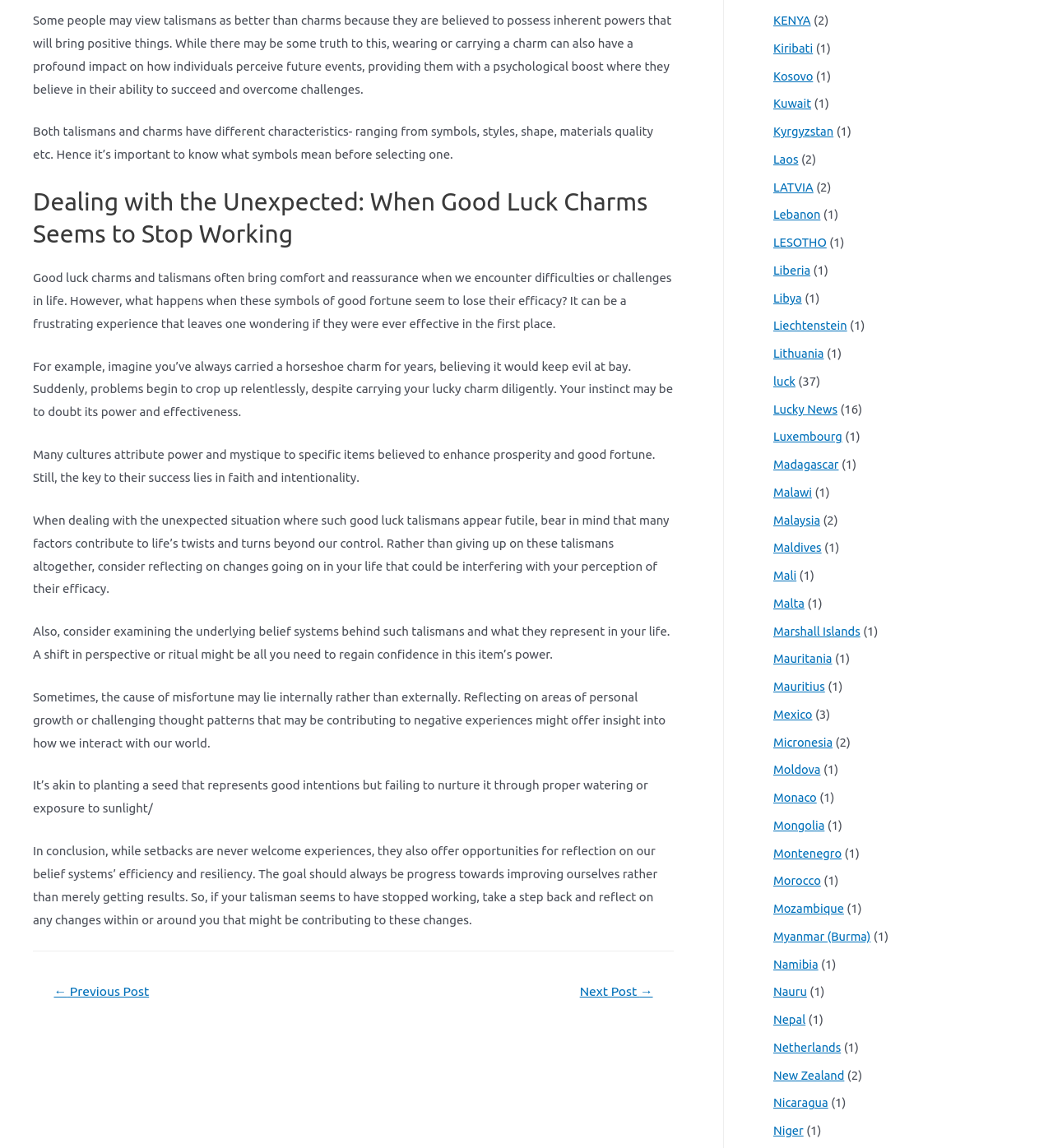What is important for the success of good luck talismans?
Kindly offer a detailed explanation using the data available in the image.

The webpage states that the key to the success of good luck talismans lies in faith and intentionality, rather than just possessing the item.